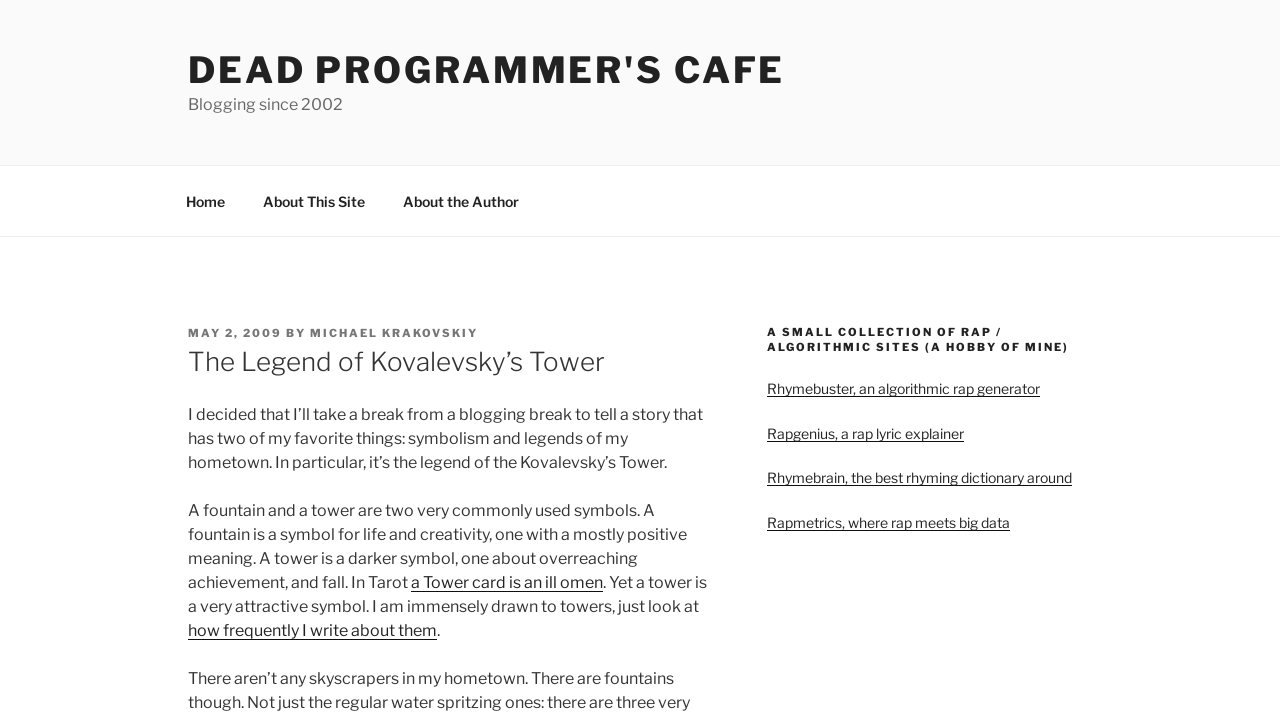Extract the bounding box coordinates for the UI element described as: "Dead Programmer's Cafe".

[0.147, 0.067, 0.614, 0.129]